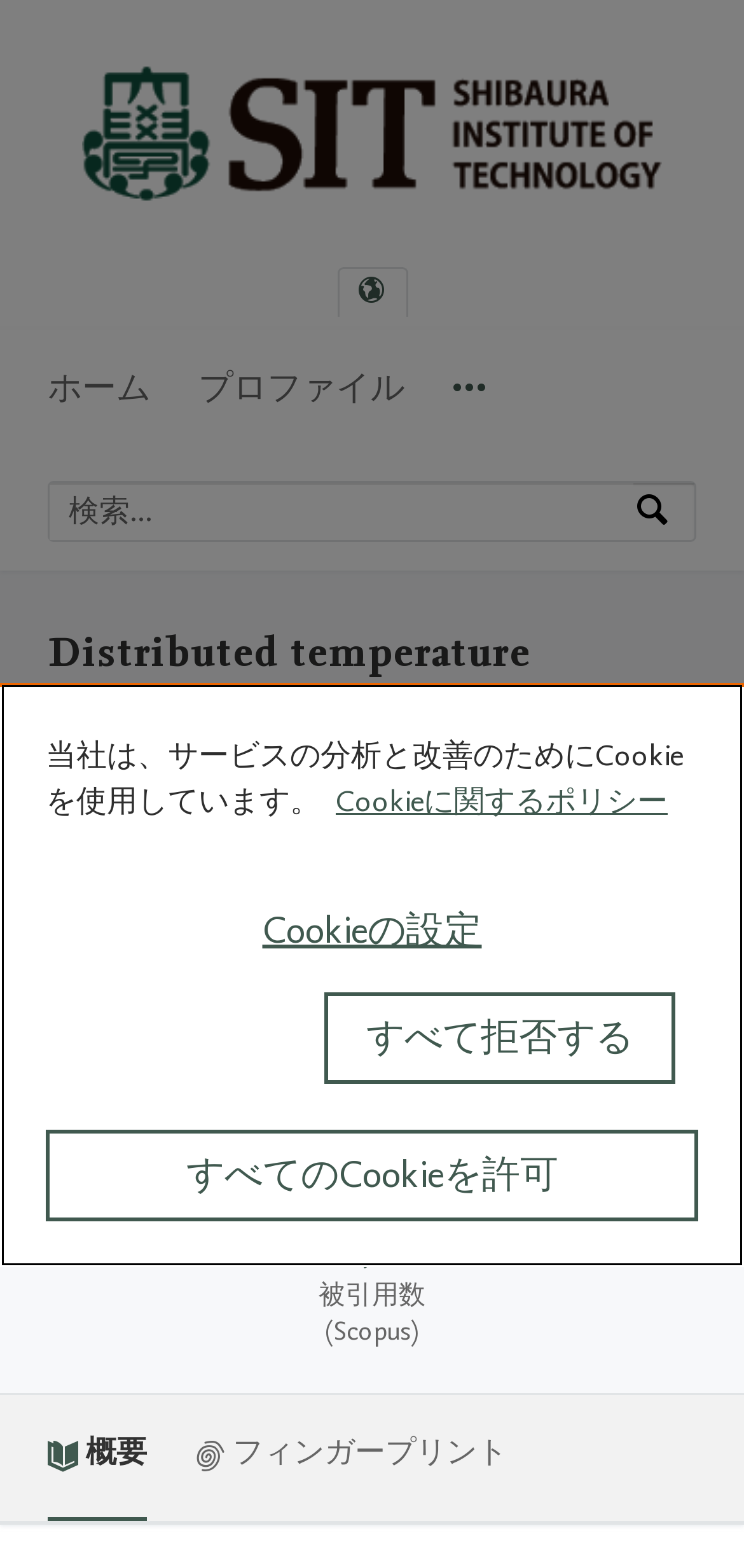What is the type of publication?
Please elaborate on the answer to the question with detailed information.

I found the type of publication by looking at the text that says '研究成果 : Article'.